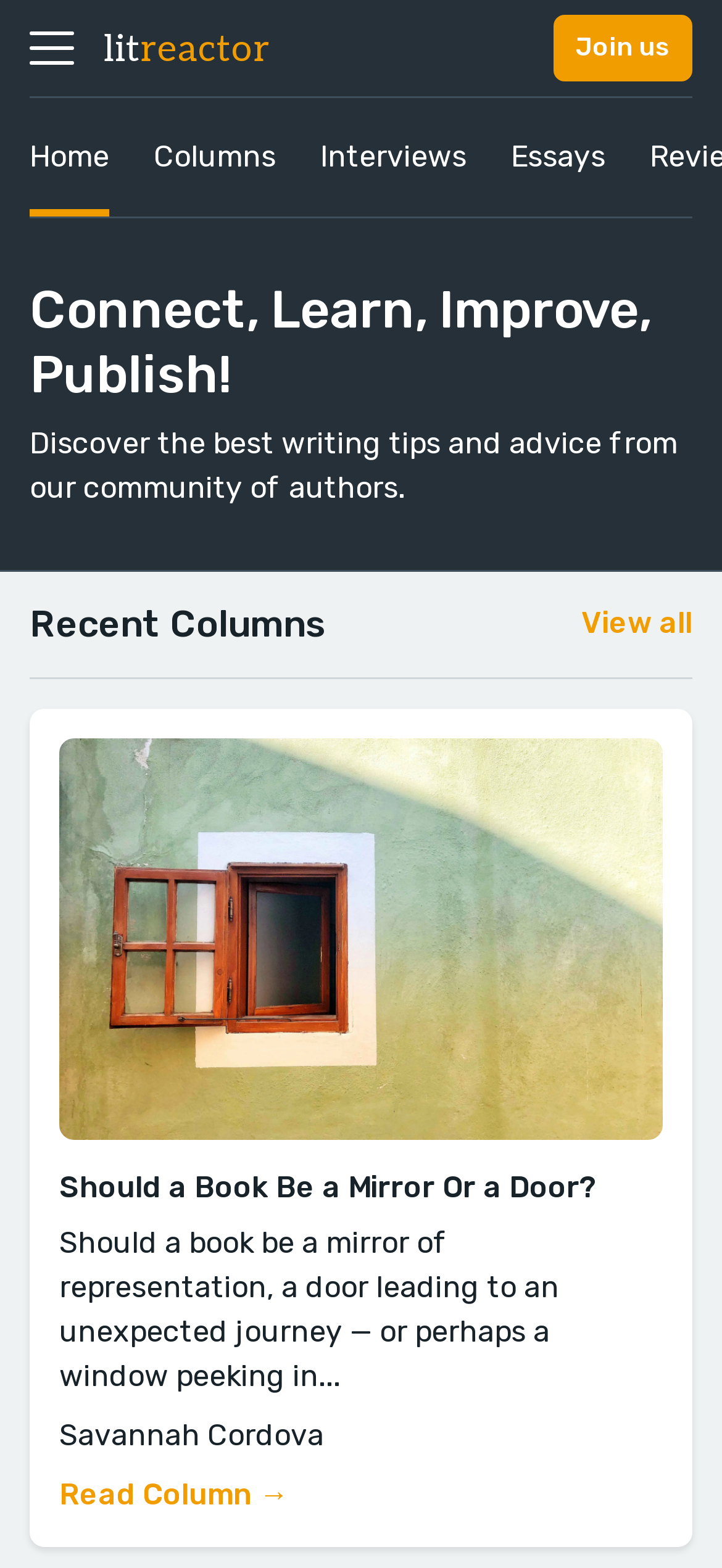Carefully examine the image and provide an in-depth answer to the question: What is the purpose of this website?

Based on the webpage's content, it appears to provide columns, reviews, and resources for authors, suggesting that the website is a platform for authors to connect, learn, and improve their writing skills.